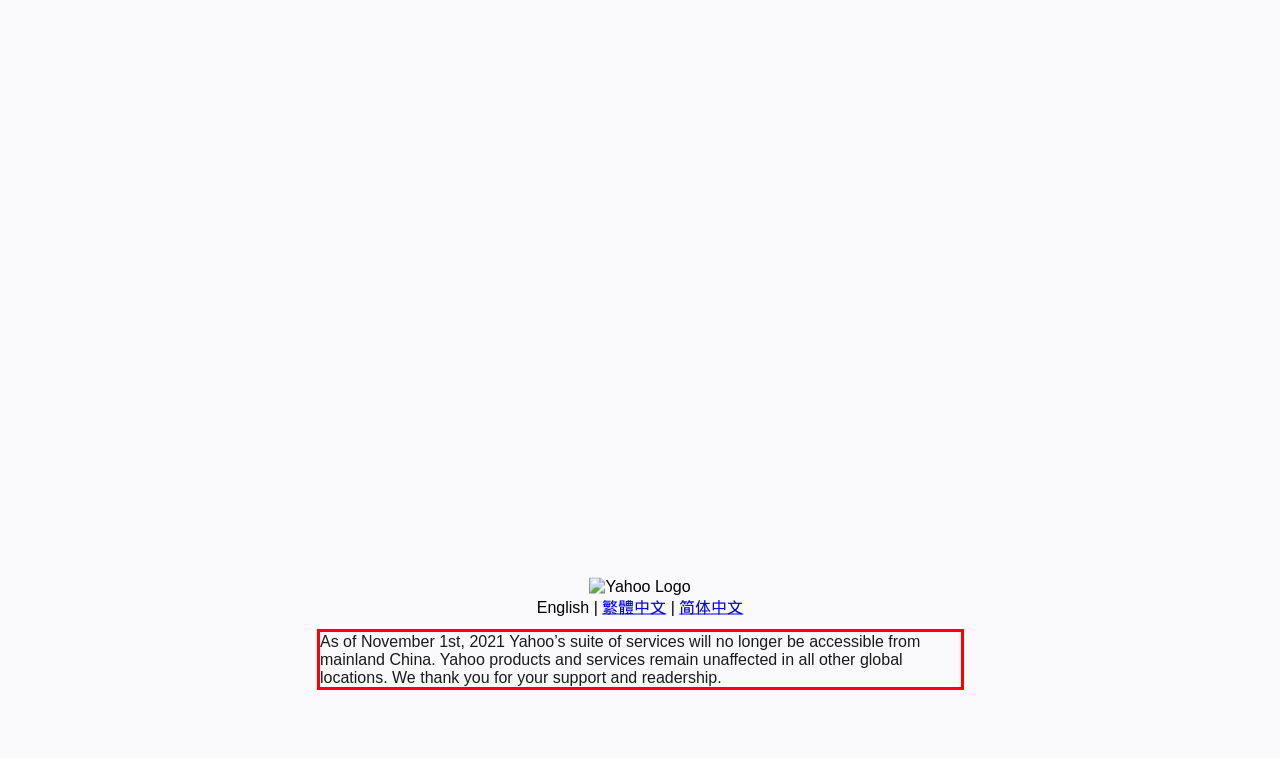Please analyze the screenshot of a webpage and extract the text content within the red bounding box using OCR.

As of November 1st, 2021 Yahoo’s suite of services will no longer be accessible from mainland China. Yahoo products and services remain unaffected in all other global locations. We thank you for your support and readership.